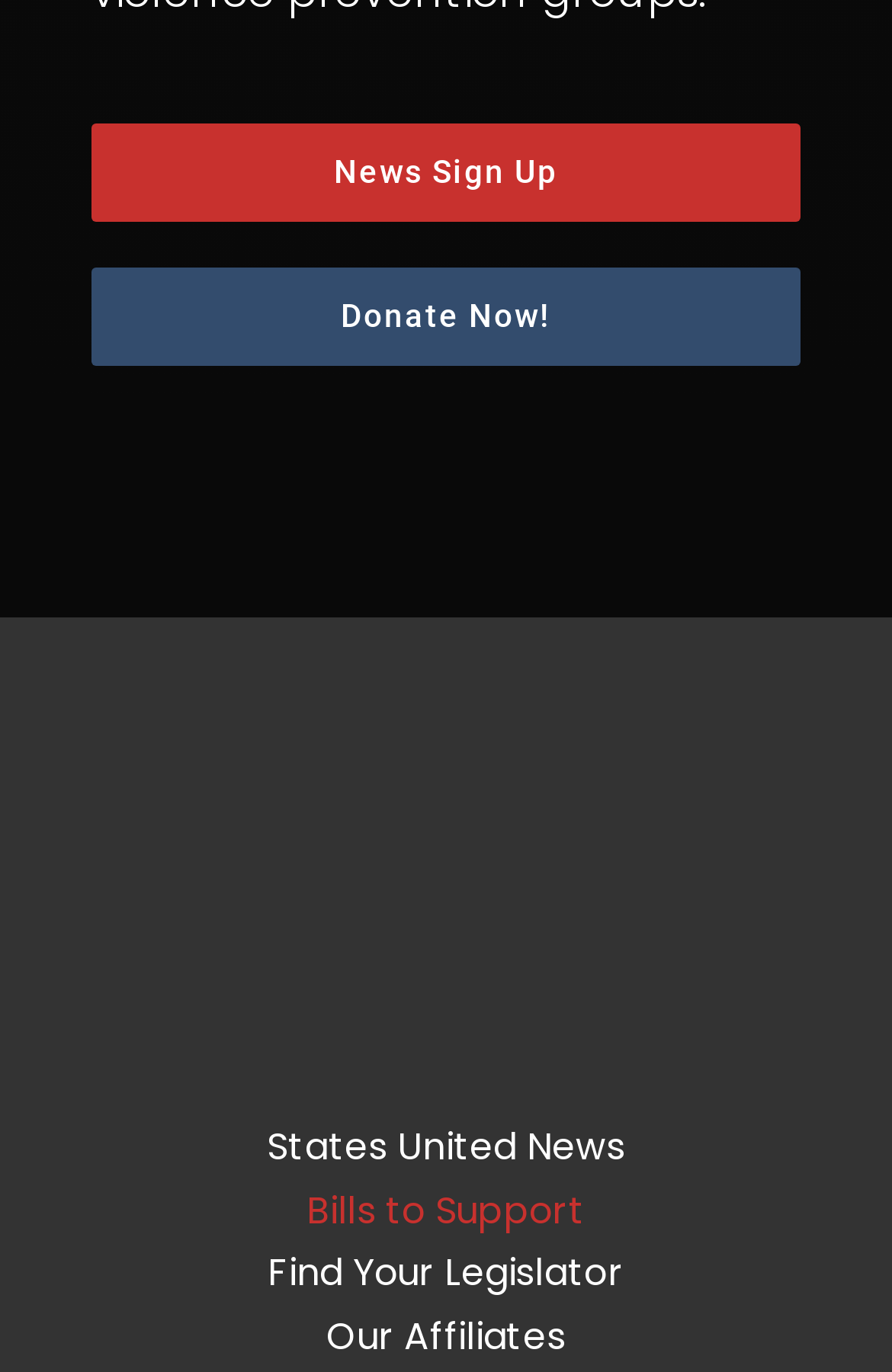What is the topic of the news section?
Answer the question with detailed information derived from the image.

The image element with the text 'States United to Prevent Gun Violence Enough' suggests that the organization is focused on preventing gun violence, and the 'States United News' link is likely related to news about this topic.